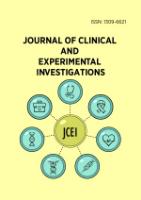What is represented by the circular icons surrounding the central emblem?
Using the image provided, answer with just one word or phrase.

Different domains of medical research